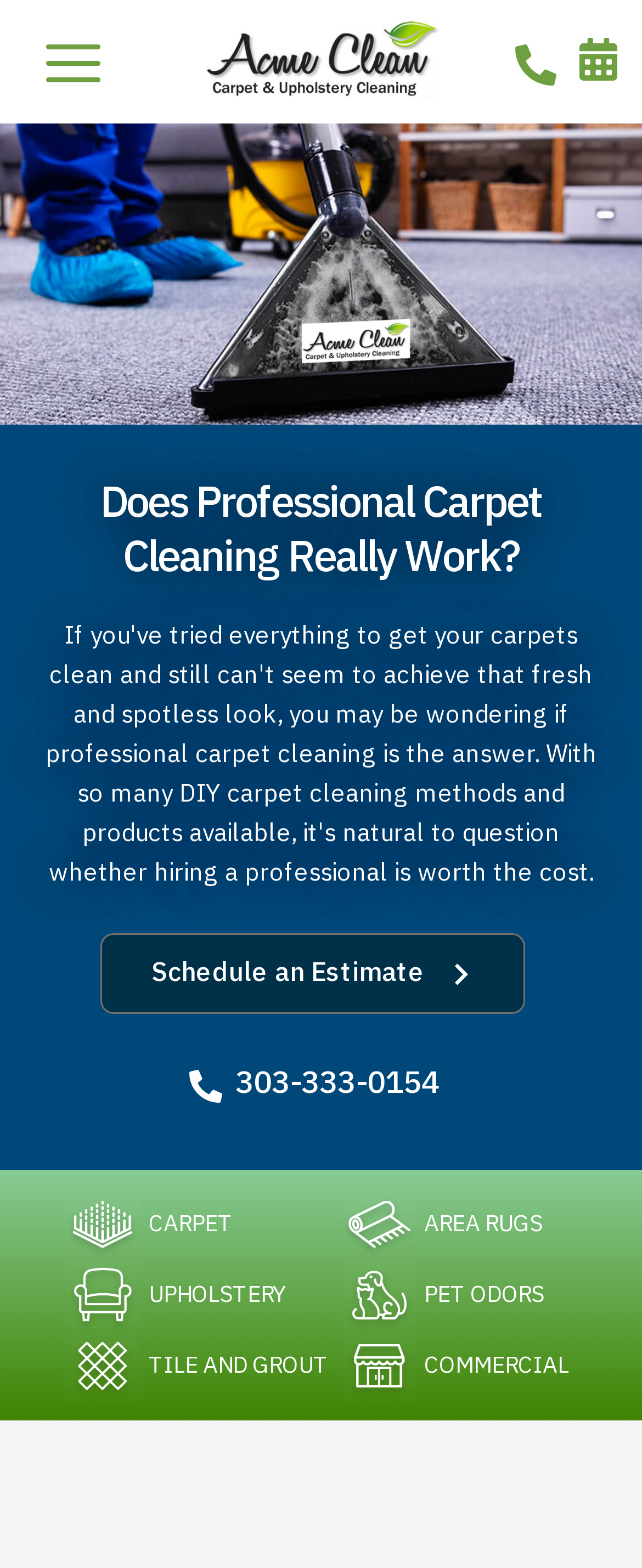How many services are listed?
Please craft a detailed and exhaustive response to the question.

The services listed are Carpet Carpet, Area Rugs Area Rugs, Upholstery Upholstery, Pet Odors Pet Odors, Tile and Grout Tile and Grout, and Commercial Commercial. These can be found in the links with accompanying images.